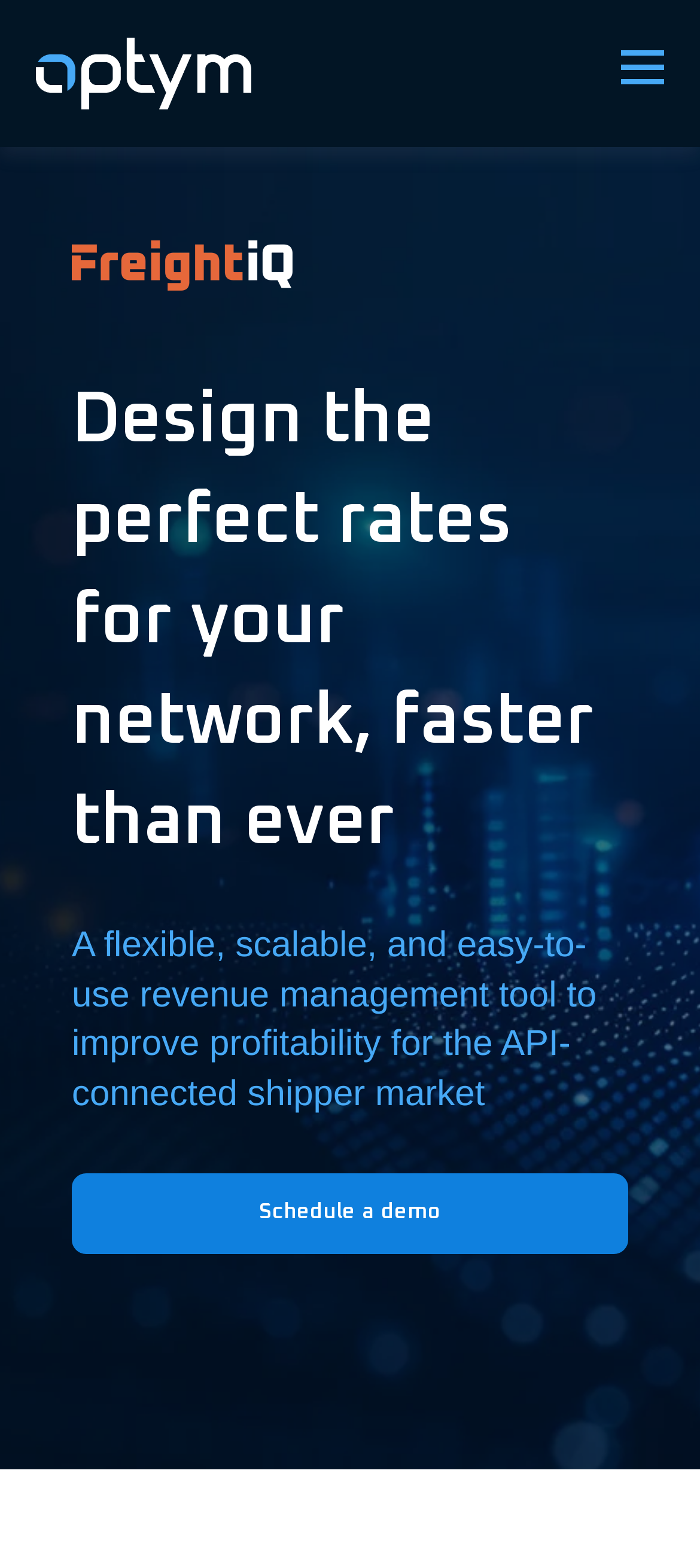Give a full account of the webpage's elements and their arrangement.

The webpage is for Optym FreightIQ, a revenue management tool. At the top left corner, there is a logo of Optym, which is an image with a link to the media website. 

To the right of the logo, there is a button with no text. 

Below the logo, there is a heading with the text "FreightiQ_2color_White Orange", accompanied by an image with the same name. 

Underneath the heading, there is a subheading that reads "Design the perfect rates for your network, faster than ever". 

Further down, there is a paragraph of text that summarizes the tool, stating that it is "A flexible, scalable, and easy-to-use revenue management tool to improve profitability for the API-connected shipper market". 

At the bottom right of the page, there is a link to "Schedule a demo".